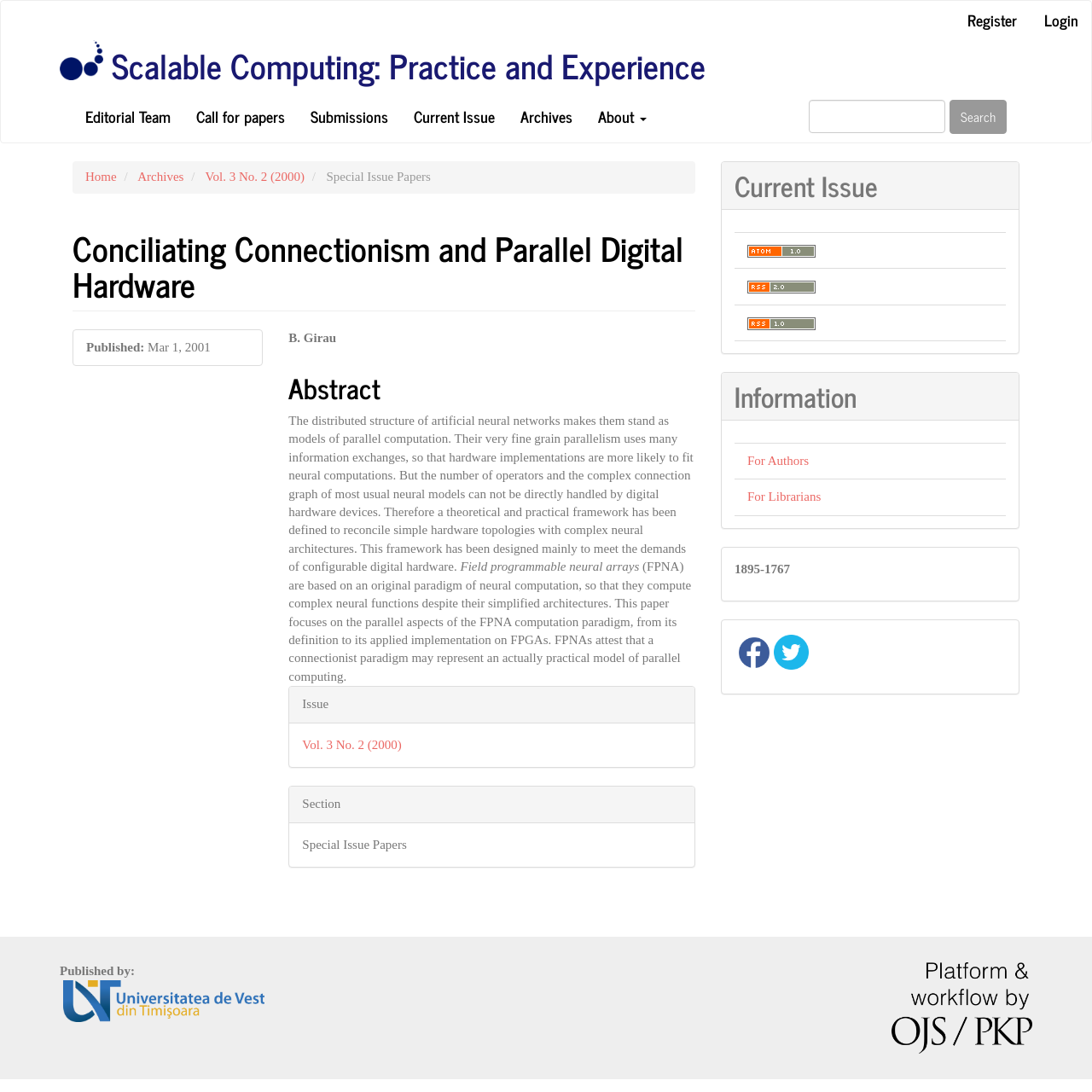Please identify the coordinates of the bounding box for the clickable region that will accomplish this instruction: "View current issue".

[0.367, 0.083, 0.465, 0.13]